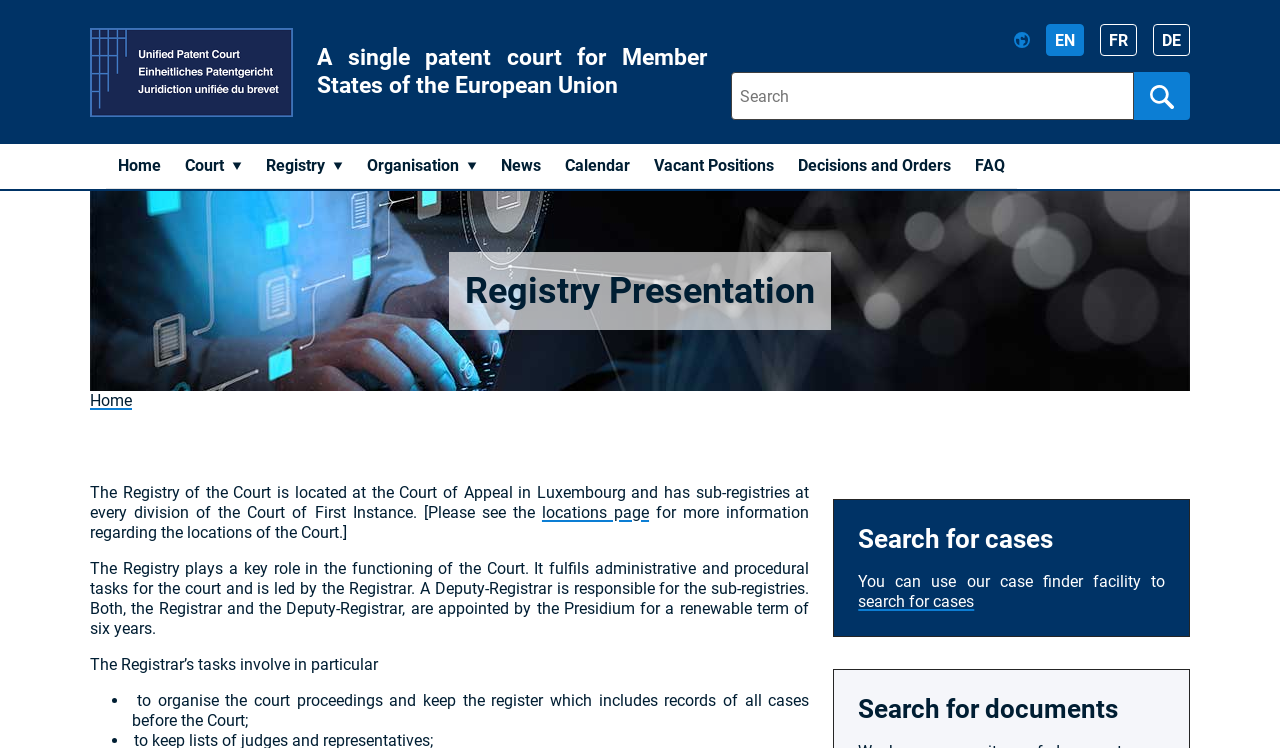Please identify the bounding box coordinates of the region to click in order to complete the task: "Go to Home page". The coordinates must be four float numbers between 0 and 1, specified as [left, top, right, bottom].

[0.083, 0.193, 0.135, 0.253]